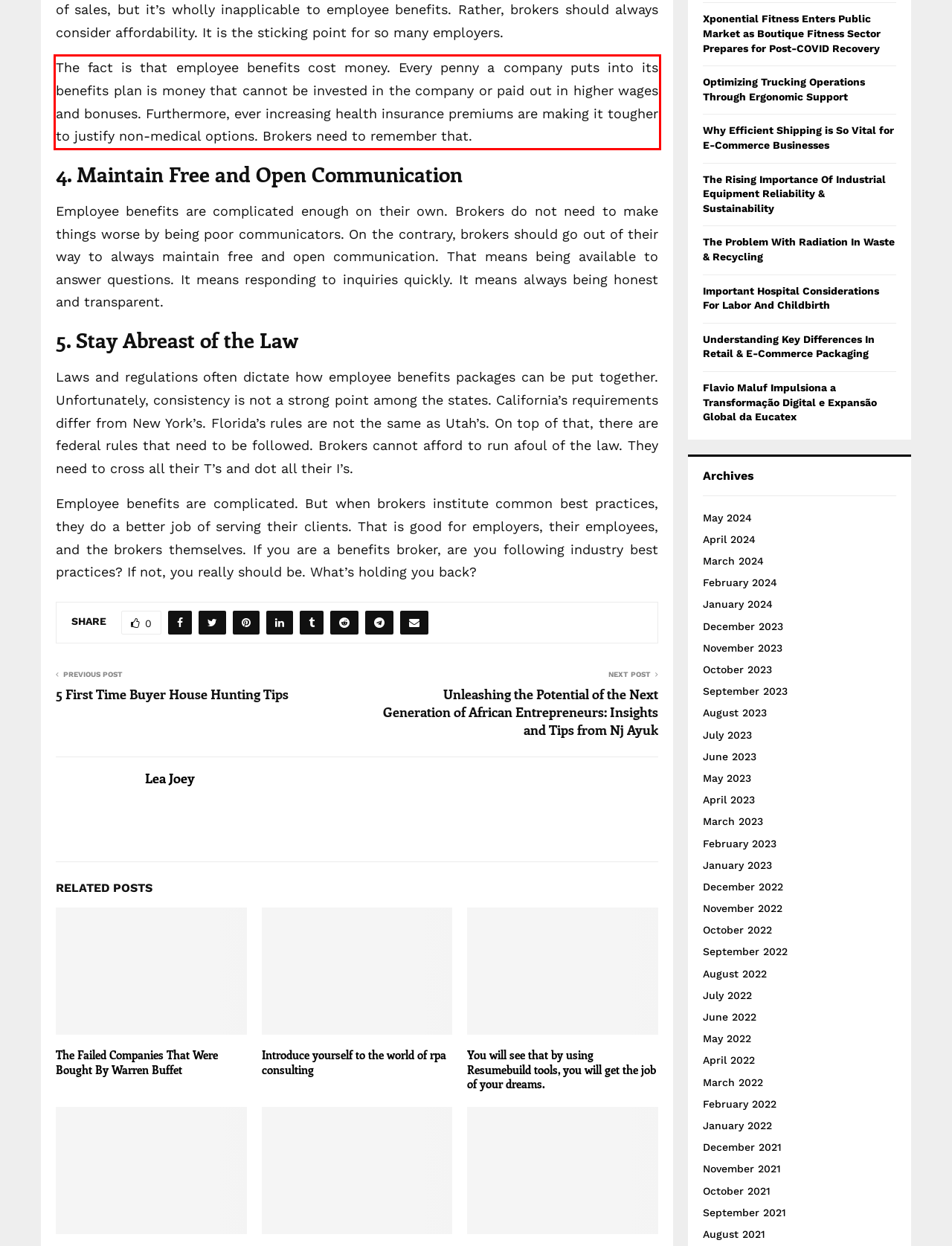Given the screenshot of a webpage, identify the red rectangle bounding box and recognize the text content inside it, generating the extracted text.

The fact is that employee benefits cost money. Every penny a company puts into its benefits plan is money that cannot be invested in the company or paid out in higher wages and bonuses. Furthermore, ever increasing health insurance premiums are making it tougher to justify non-medical options. Brokers need to remember that.